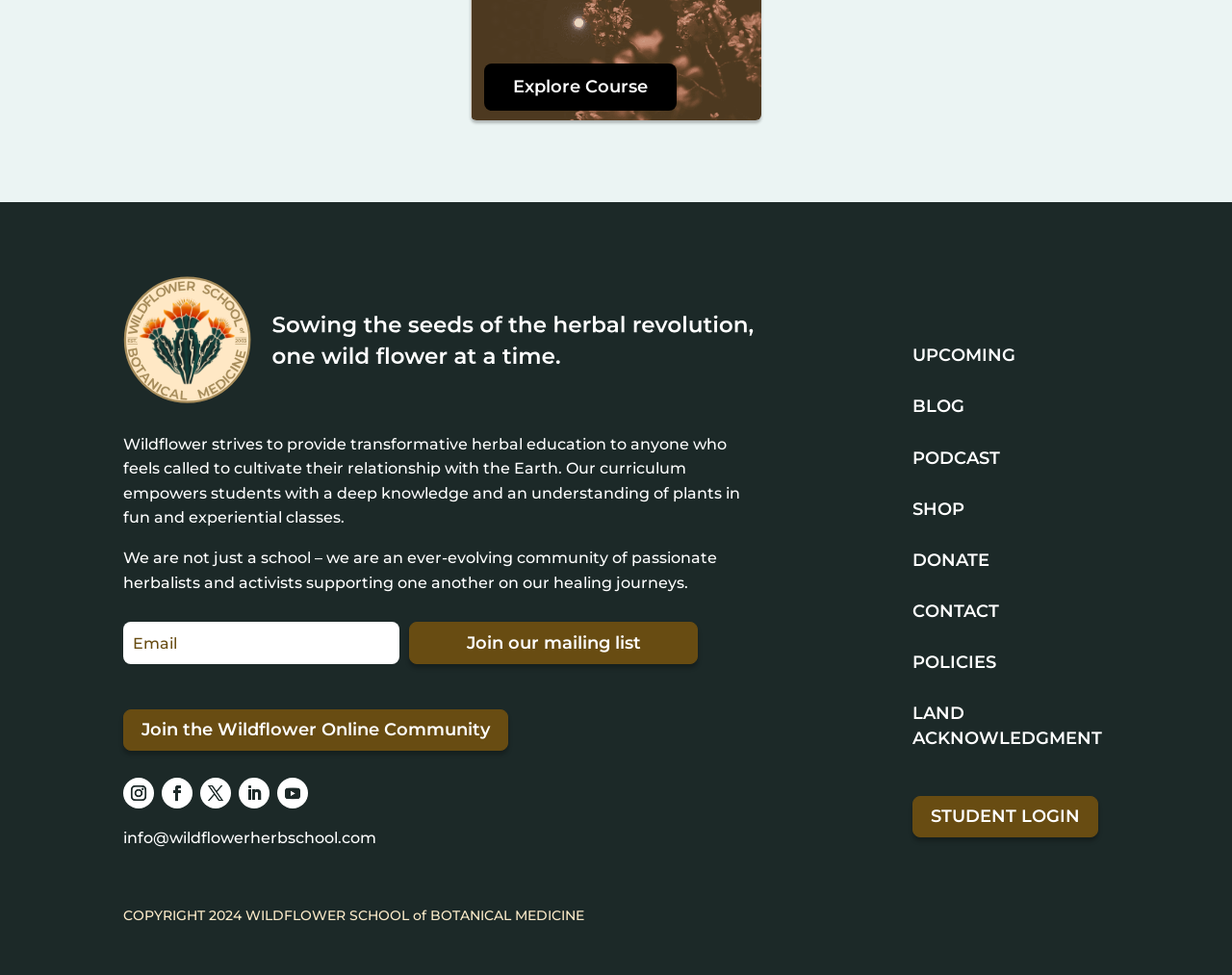Show the bounding box coordinates of the element that should be clicked to complete the task: "Contact Wildflower School".

[0.741, 0.615, 0.811, 0.648]